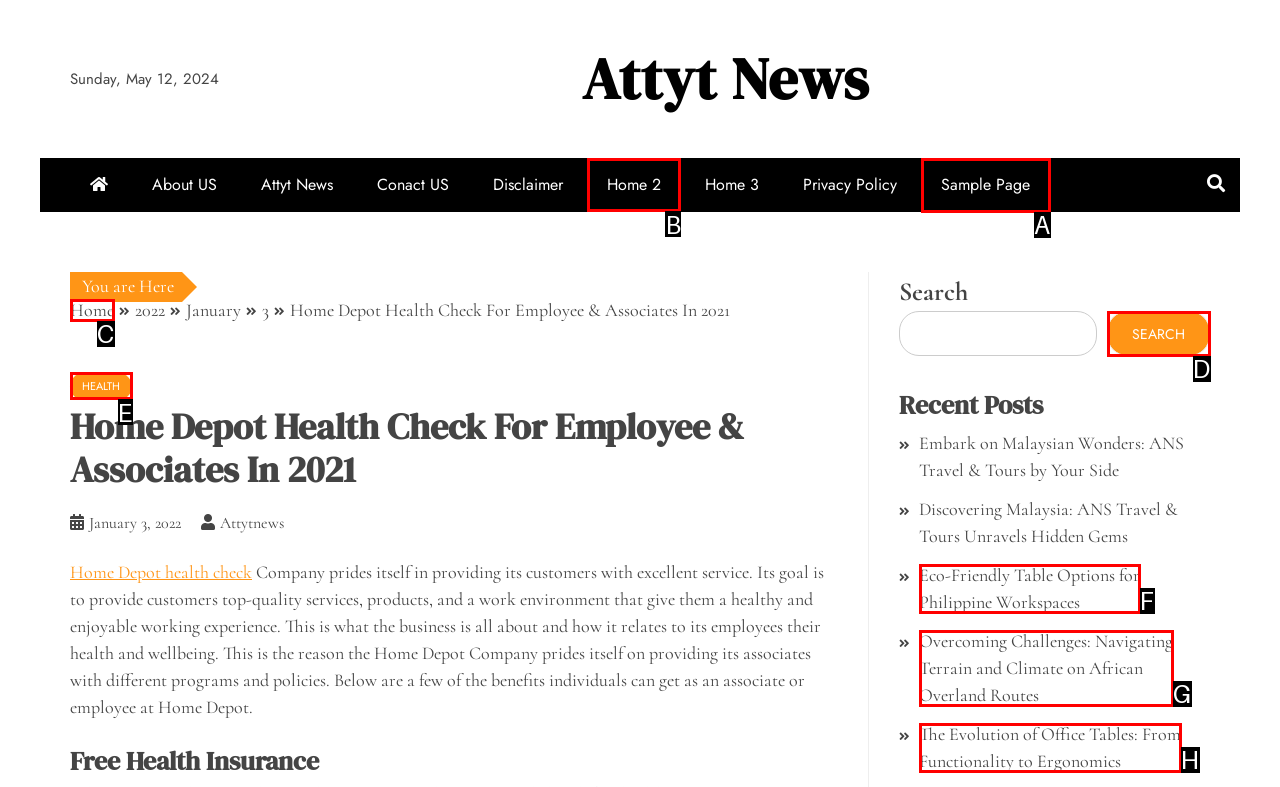Select the correct HTML element to complete the following task: Go to 'Home 2'
Provide the letter of the choice directly from the given options.

B